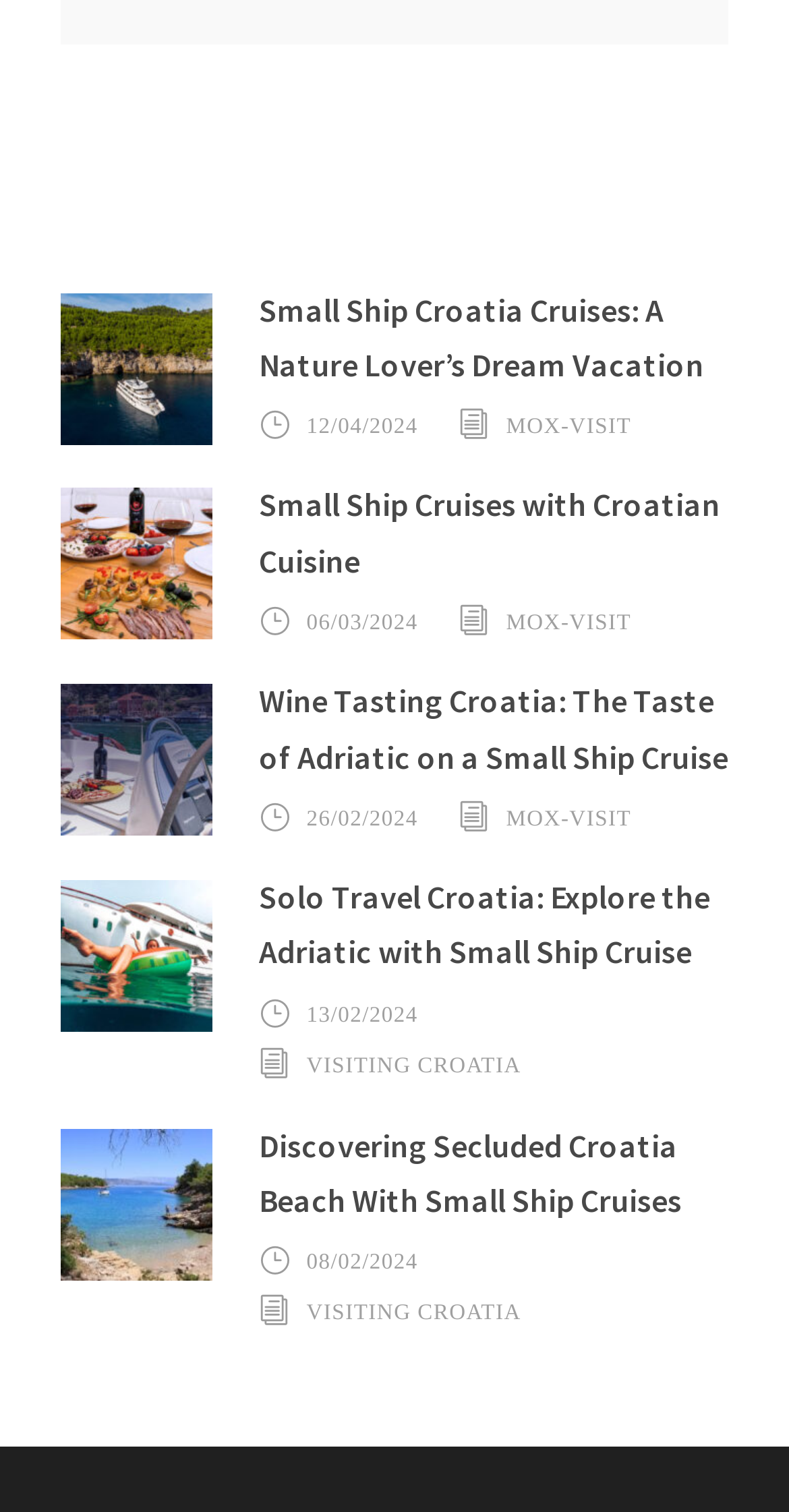Locate the bounding box coordinates of the area where you should click to accomplish the instruction: "Visit 'Discovering Secluded Croatia Beach With Small Ship Cruises'".

[0.328, 0.743, 0.864, 0.807]